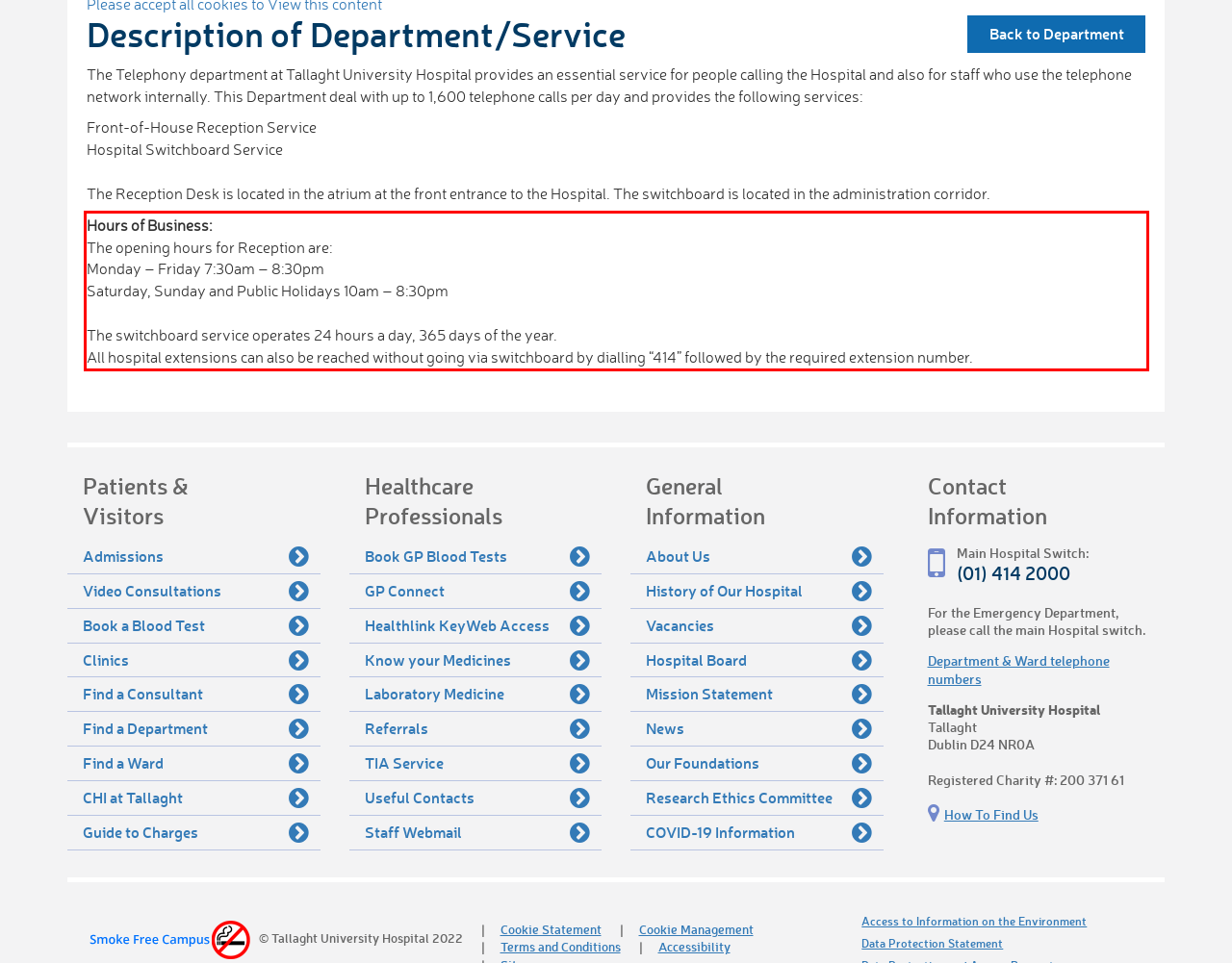Using the webpage screenshot, recognize and capture the text within the red bounding box.

Hours of Business: The opening hours for Reception are: Monday – Friday 7:30am – 8:30pm Saturday, Sunday and Public Holidays 10am – 8:30pm The switchboard service operates 24 hours a day, 365 days of the year. All hospital extensions can also be reached without going via switchboard by dialling “414” followed by the required extension number.